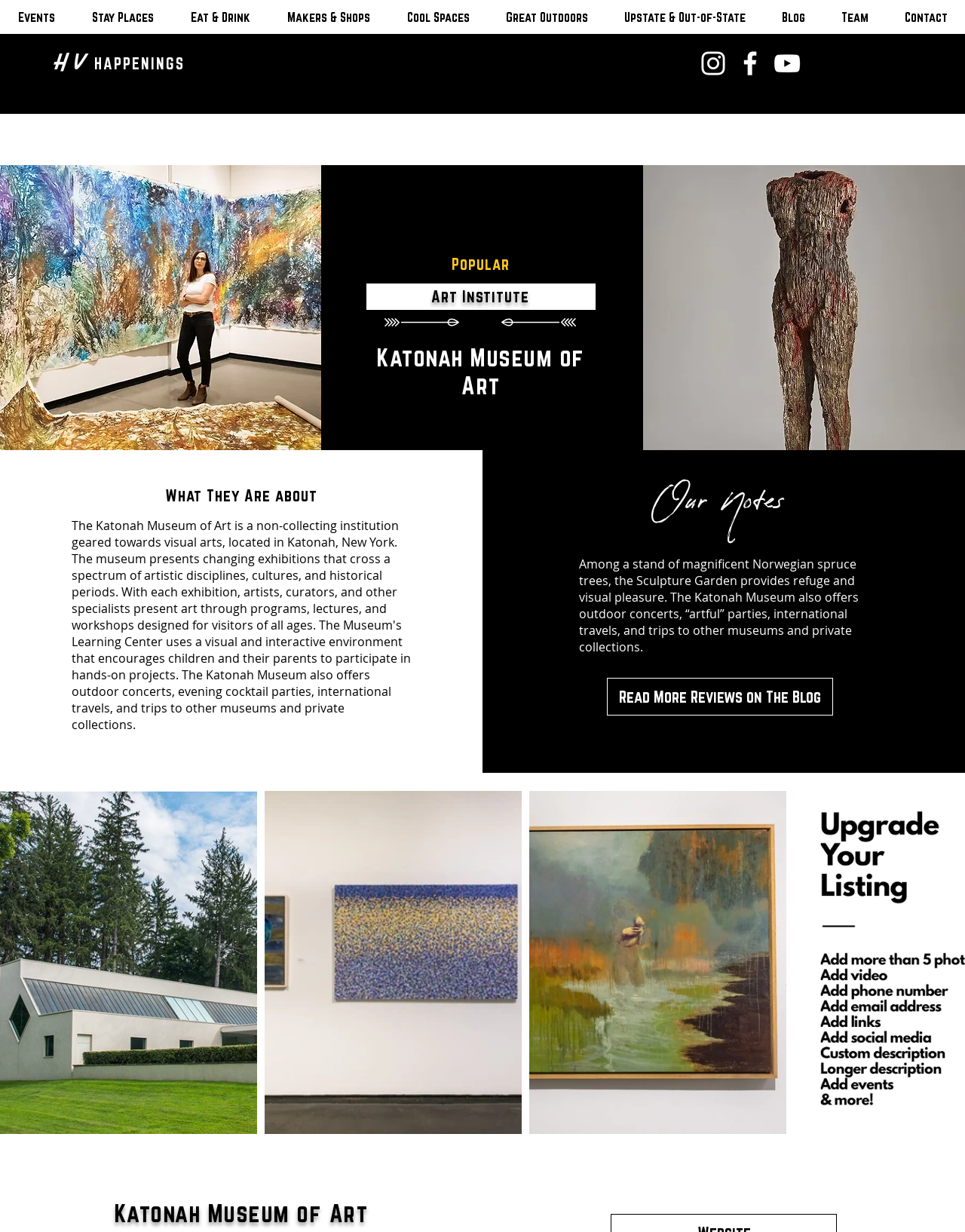Determine the bounding box for the HTML element described here: "Events". The coordinates should be given as [left, top, right, bottom] with each number being a float between 0 and 1.

[0.0, 0.0, 0.076, 0.028]